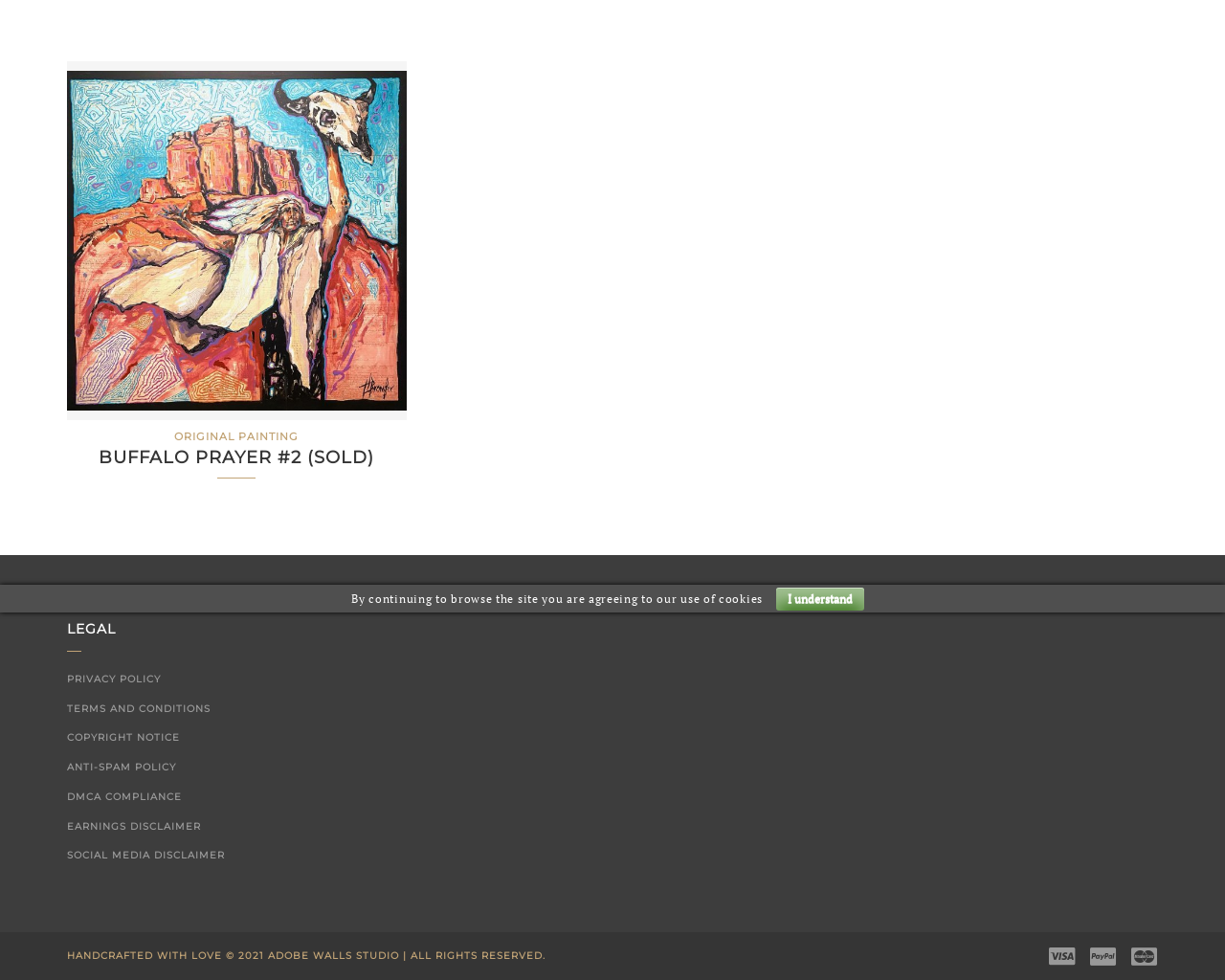Refer to the element description I understand and identify the corresponding bounding box in the screenshot. Format the coordinates as (top-left x, top-left y, bottom-right x, bottom-right y) with values in the range of 0 to 1.

[0.633, 0.6, 0.705, 0.623]